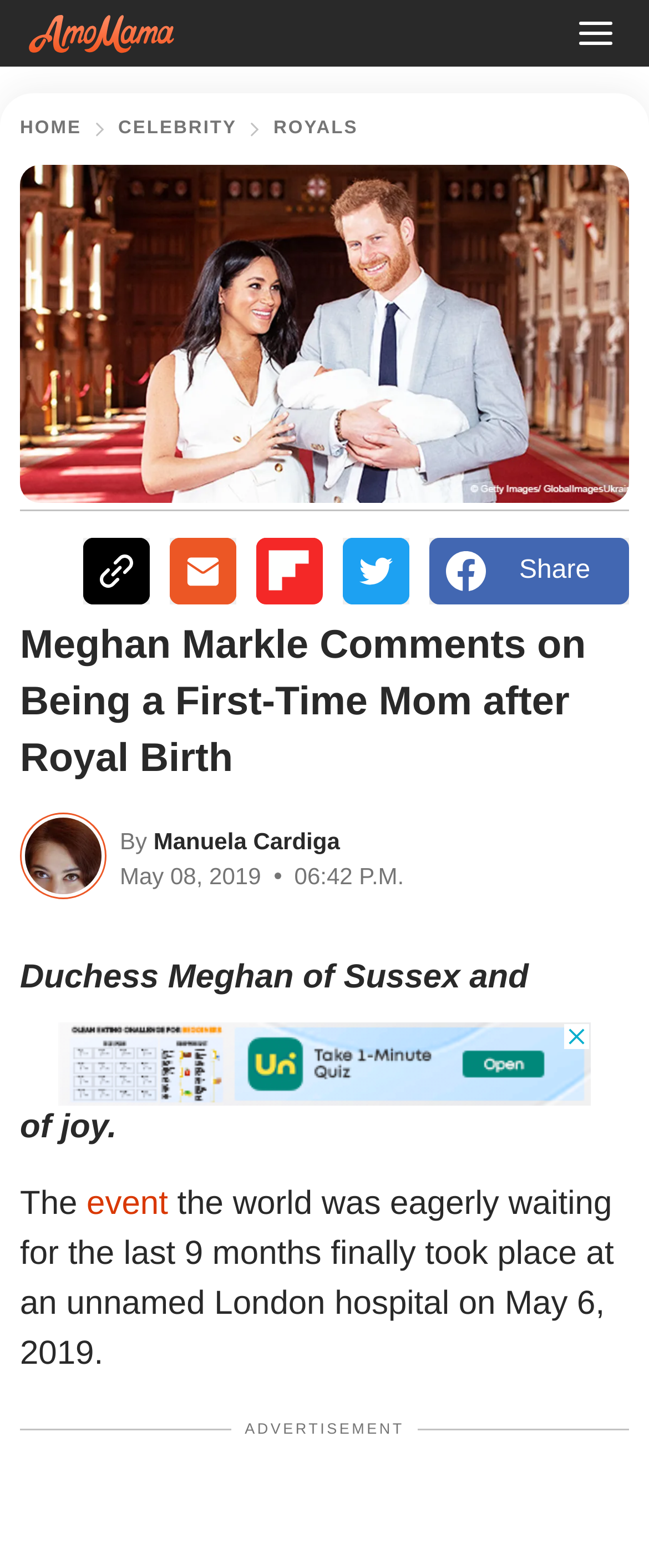Show me the bounding box coordinates of the clickable region to achieve the task as per the instruction: "Read the article by Manuela Cardiga".

[0.031, 0.518, 0.164, 0.574]